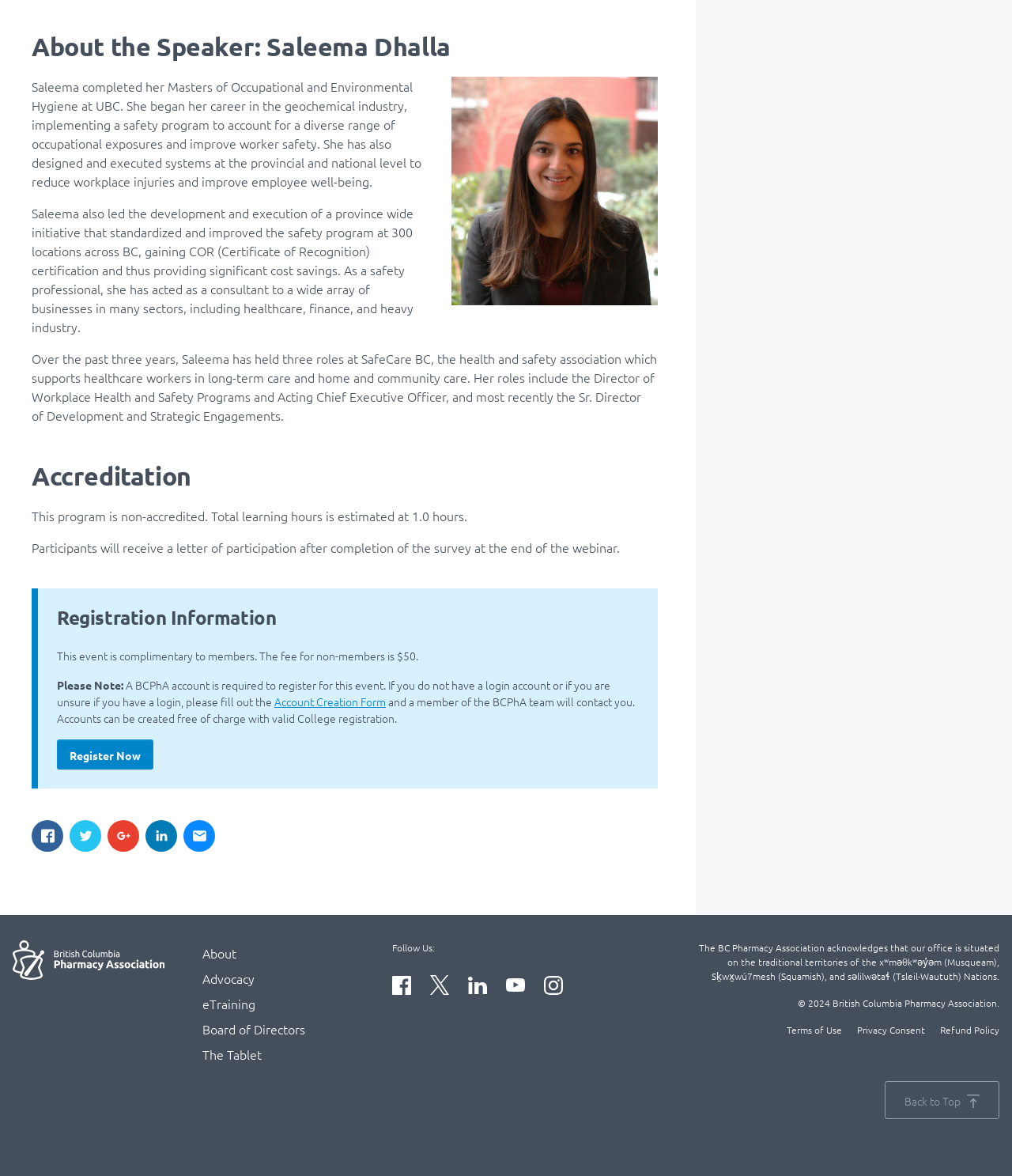Provide the bounding box coordinates of the area you need to click to execute the following instruction: "Go back to top of the page".

[0.874, 0.919, 0.988, 0.952]